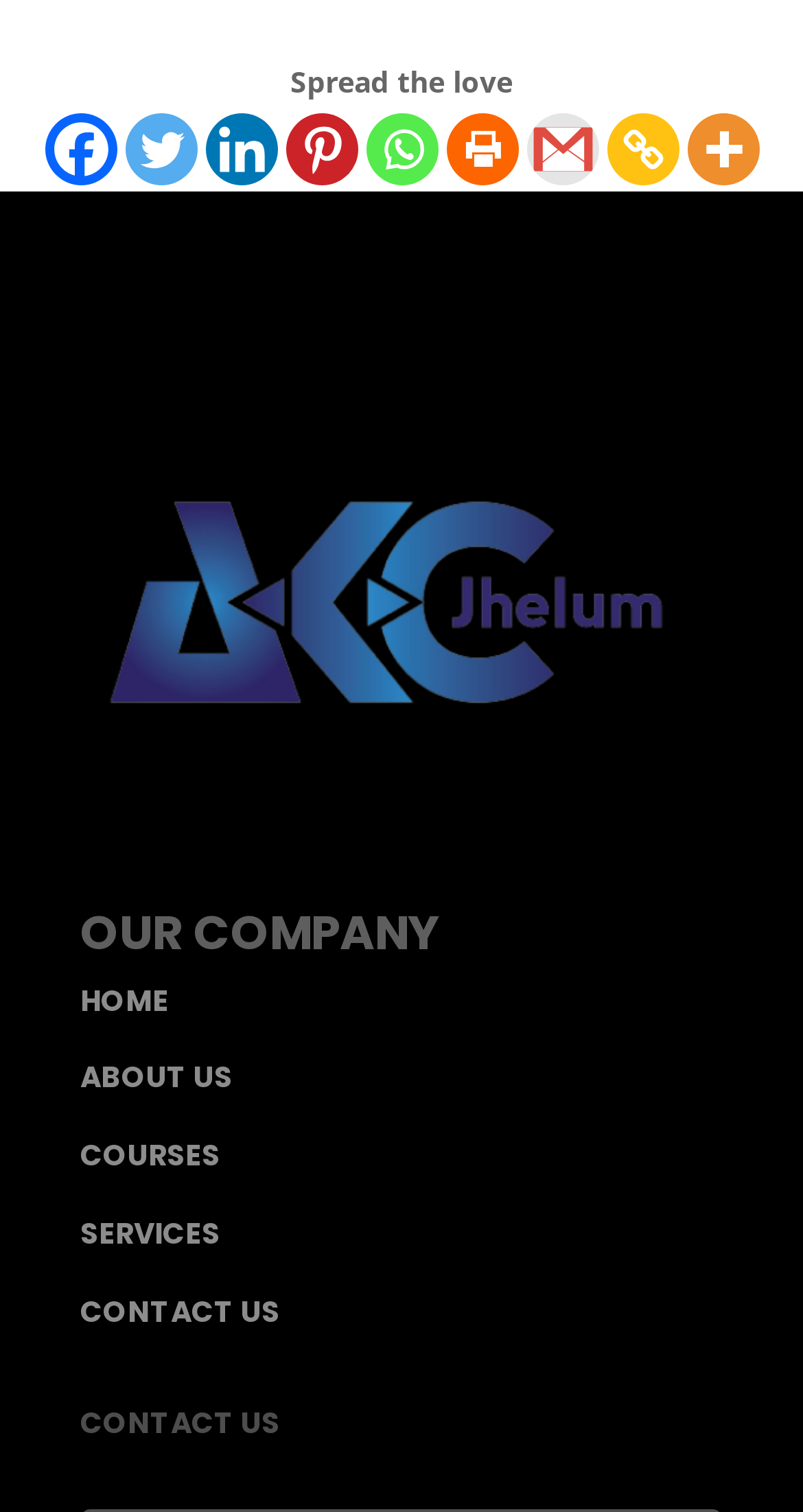Please identify the bounding box coordinates of the element that needs to be clicked to perform the following instruction: "Share on Facebook".

[0.055, 0.075, 0.145, 0.123]